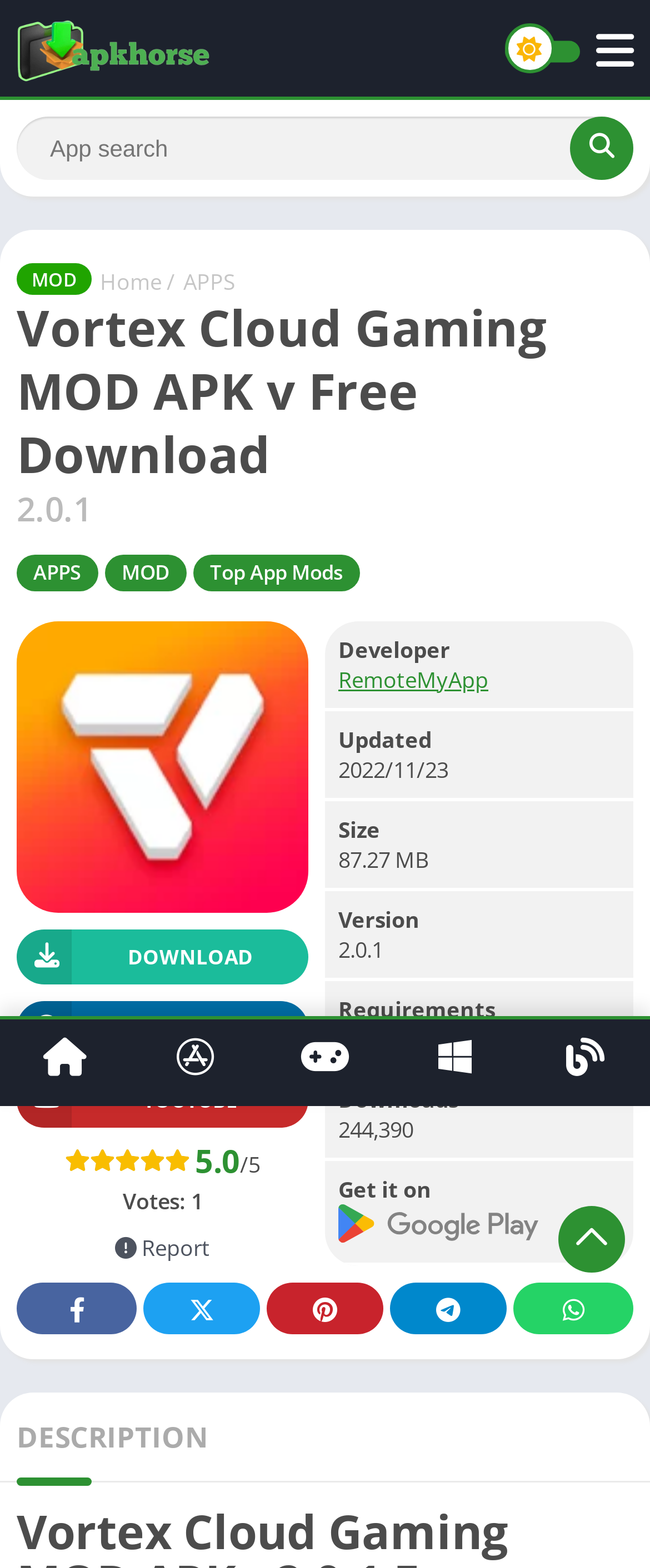Provide the bounding box coordinates of the UI element this sentence describes: "RemoteMyApp".

[0.521, 0.423, 0.751, 0.442]